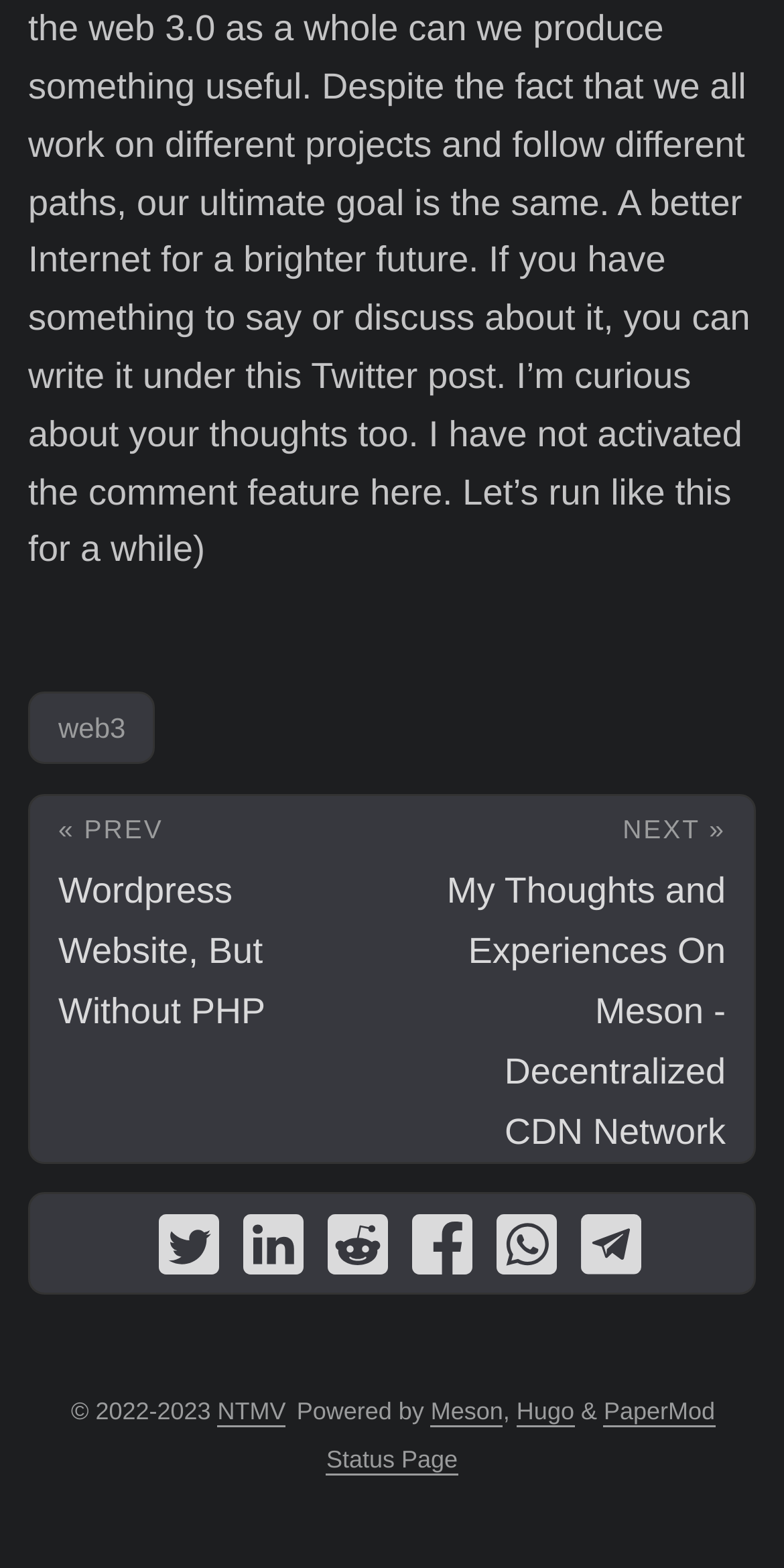What is the copyright year range?
Answer the question with a single word or phrase, referring to the image.

2022-2023